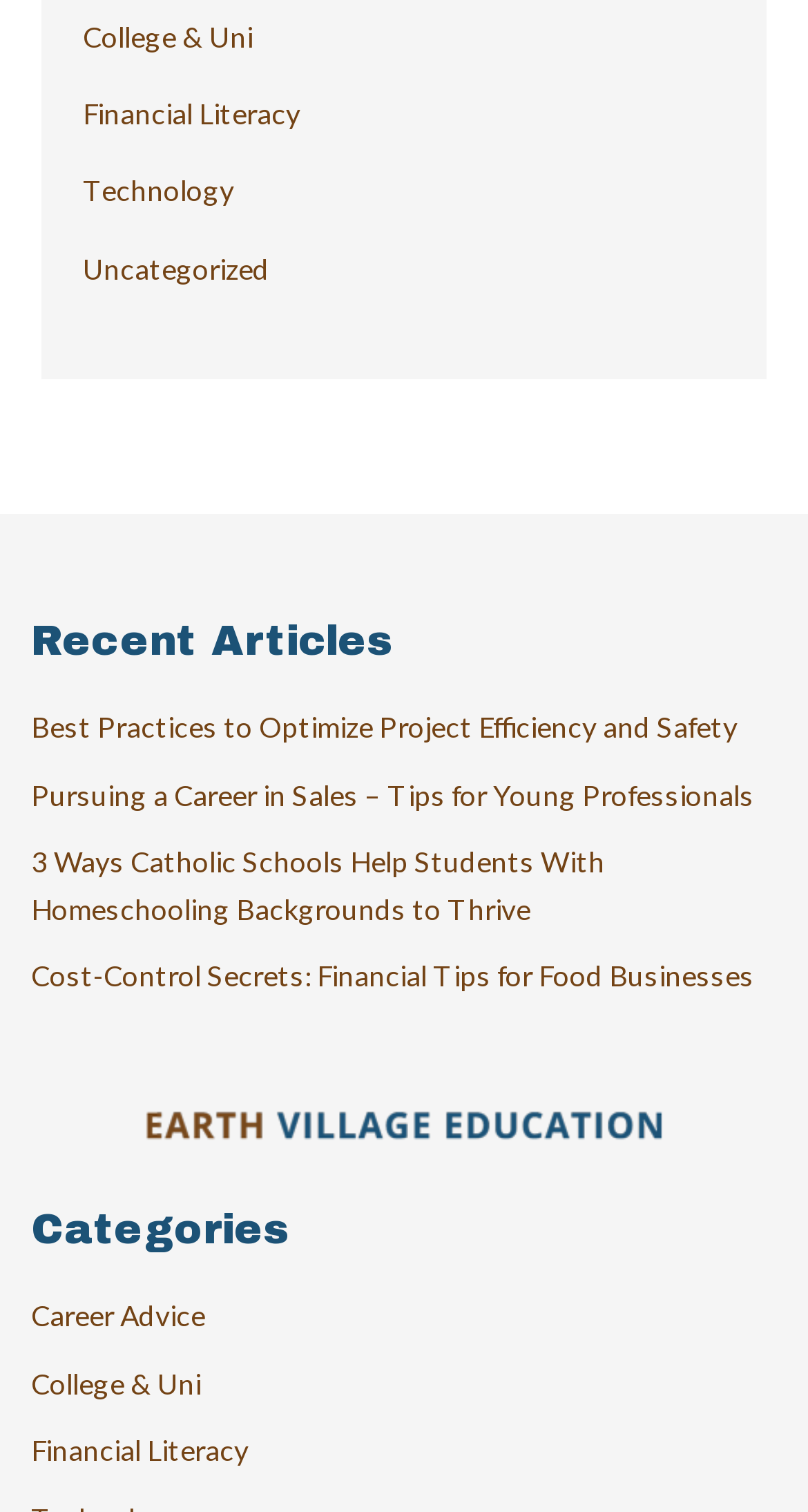Please identify the bounding box coordinates of the element on the webpage that should be clicked to follow this instruction: "Read Recent Articles". The bounding box coordinates should be given as four float numbers between 0 and 1, formatted as [left, top, right, bottom].

[0.038, 0.409, 0.962, 0.439]